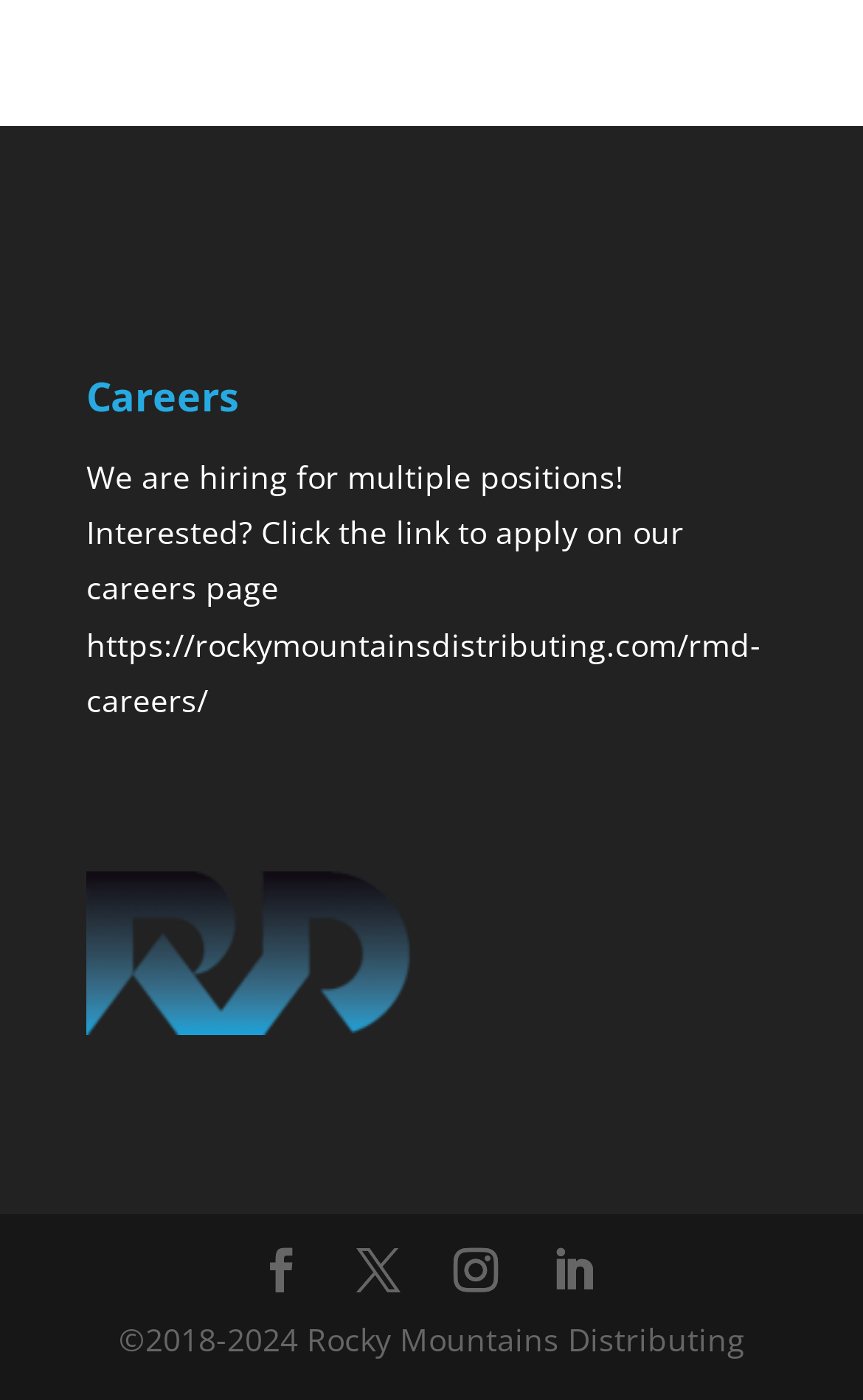What is the purpose of the link?
Answer the question with a single word or phrase, referring to the image.

To apply for jobs